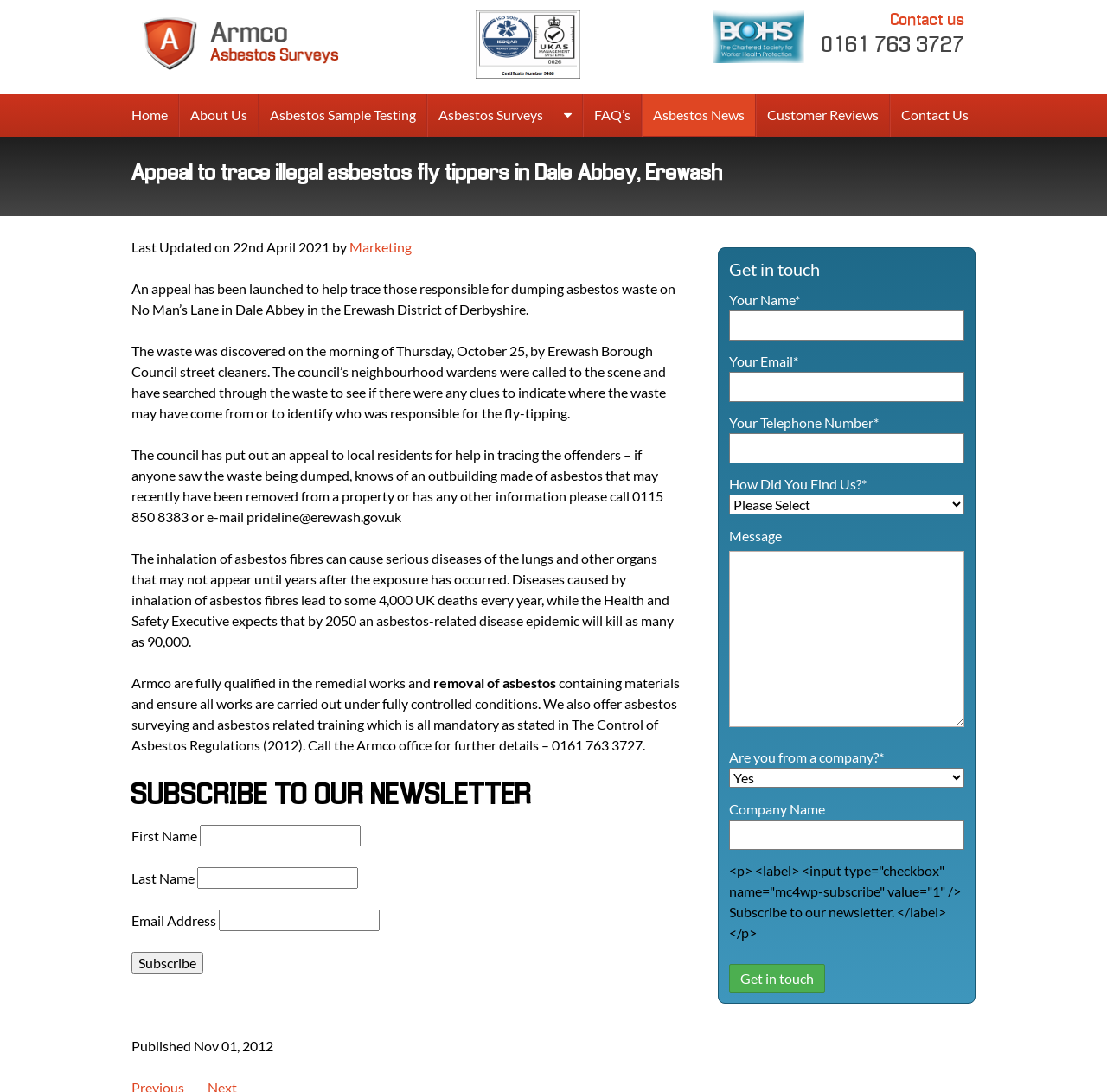Provide the bounding box coordinates for the UI element described in this sentence: "Armco Asbestos Surveys". The coordinates should be four float values between 0 and 1, i.e., [left, top, right, bottom].

[0.128, 0.05, 0.306, 0.068]